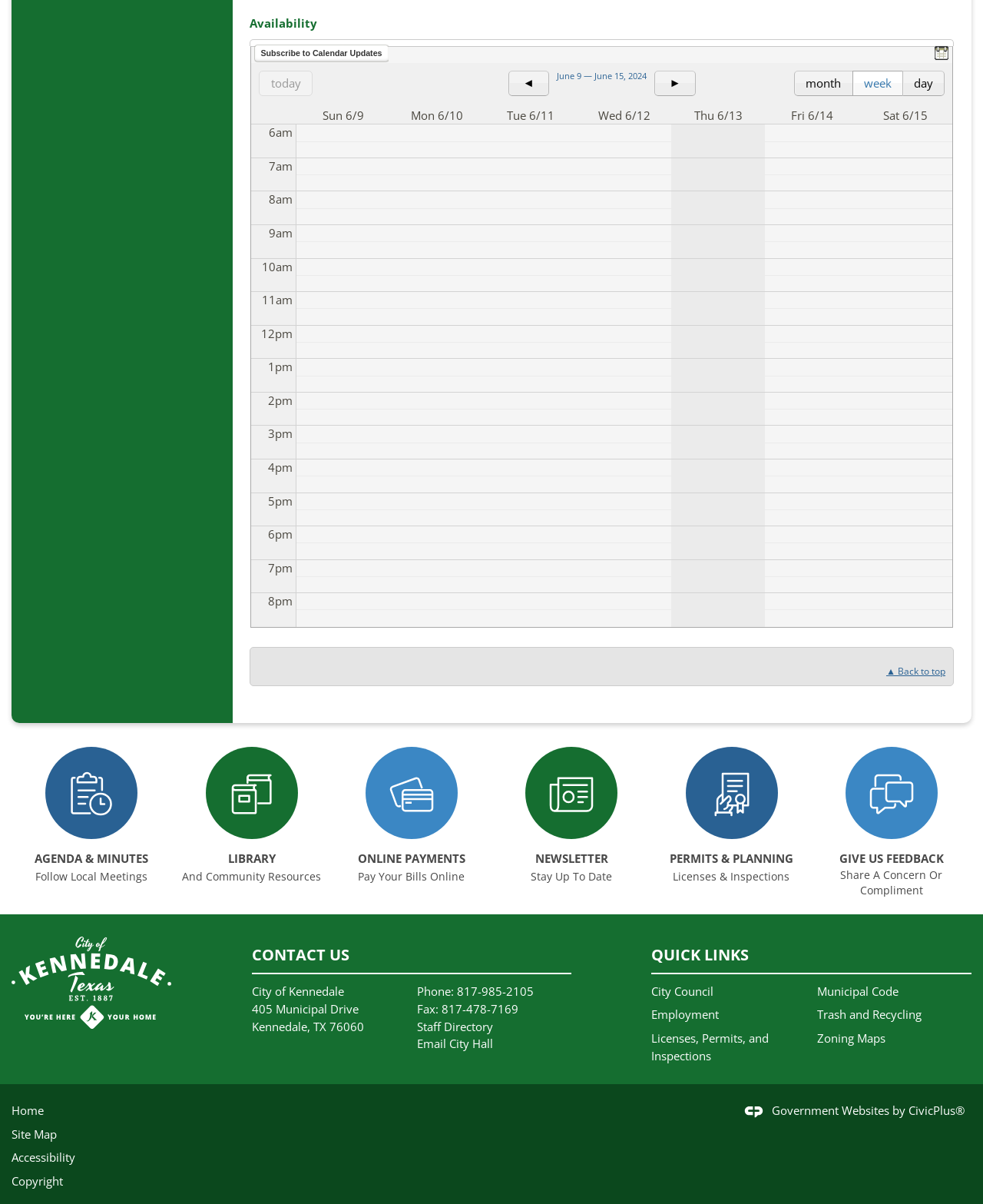Answer briefly with one word or phrase:
How many columns are there in the table?

7